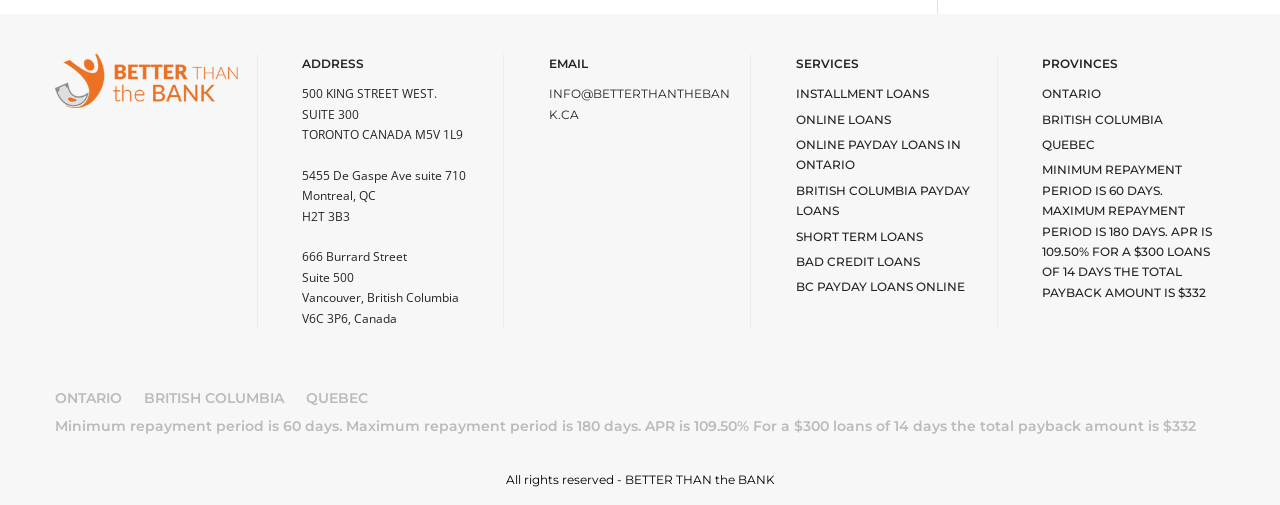Indicate the bounding box coordinates of the element that must be clicked to execute the instruction: "Go to ONLINE LOANS". The coordinates should be given as four float numbers between 0 and 1, i.e., [left, top, right, bottom].

[0.622, 0.221, 0.696, 0.251]